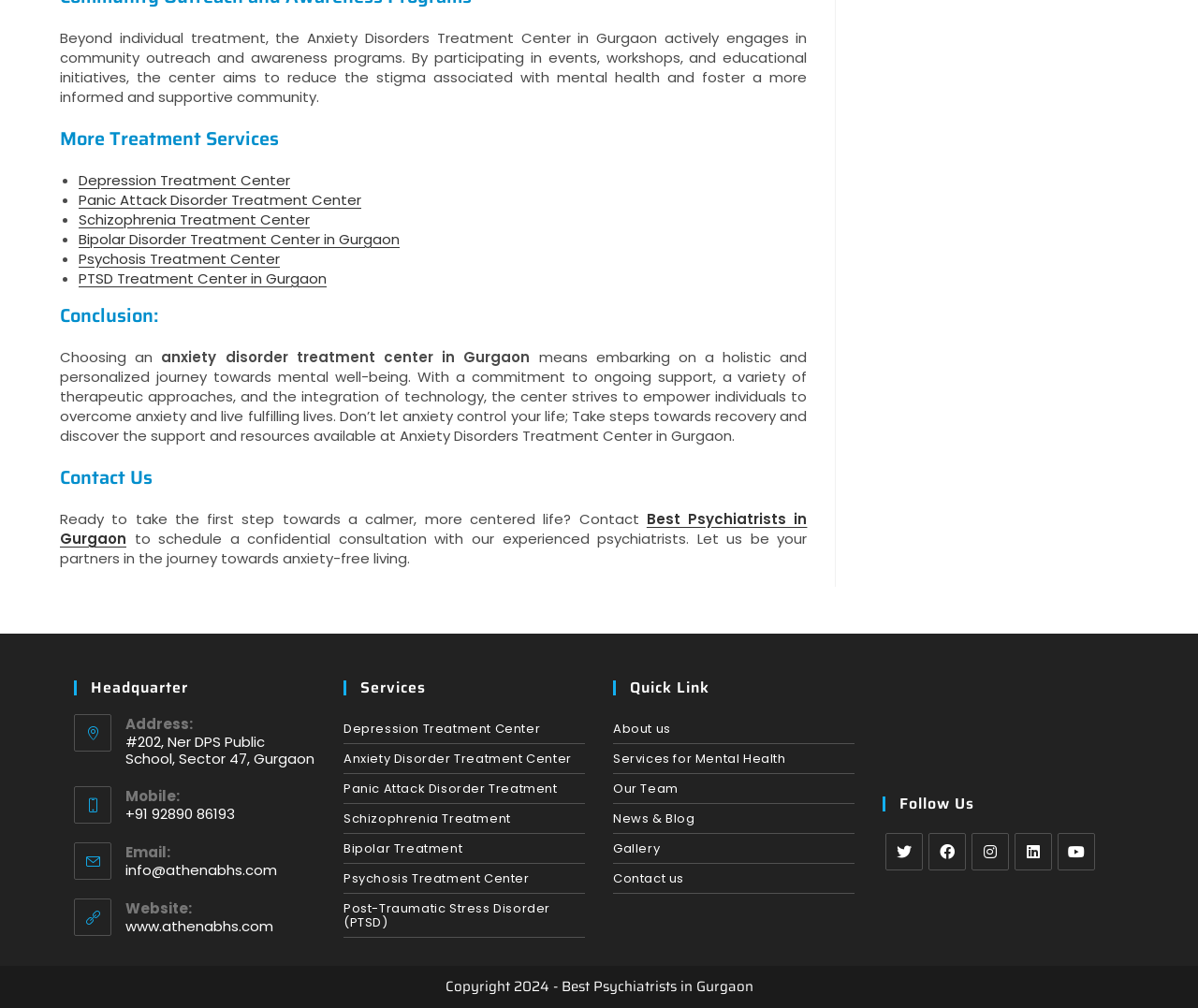Please specify the bounding box coordinates of the area that should be clicked to accomplish the following instruction: "Learn more about Depression Treatment Center". The coordinates should consist of four float numbers between 0 and 1, i.e., [left, top, right, bottom].

[0.066, 0.169, 0.242, 0.189]